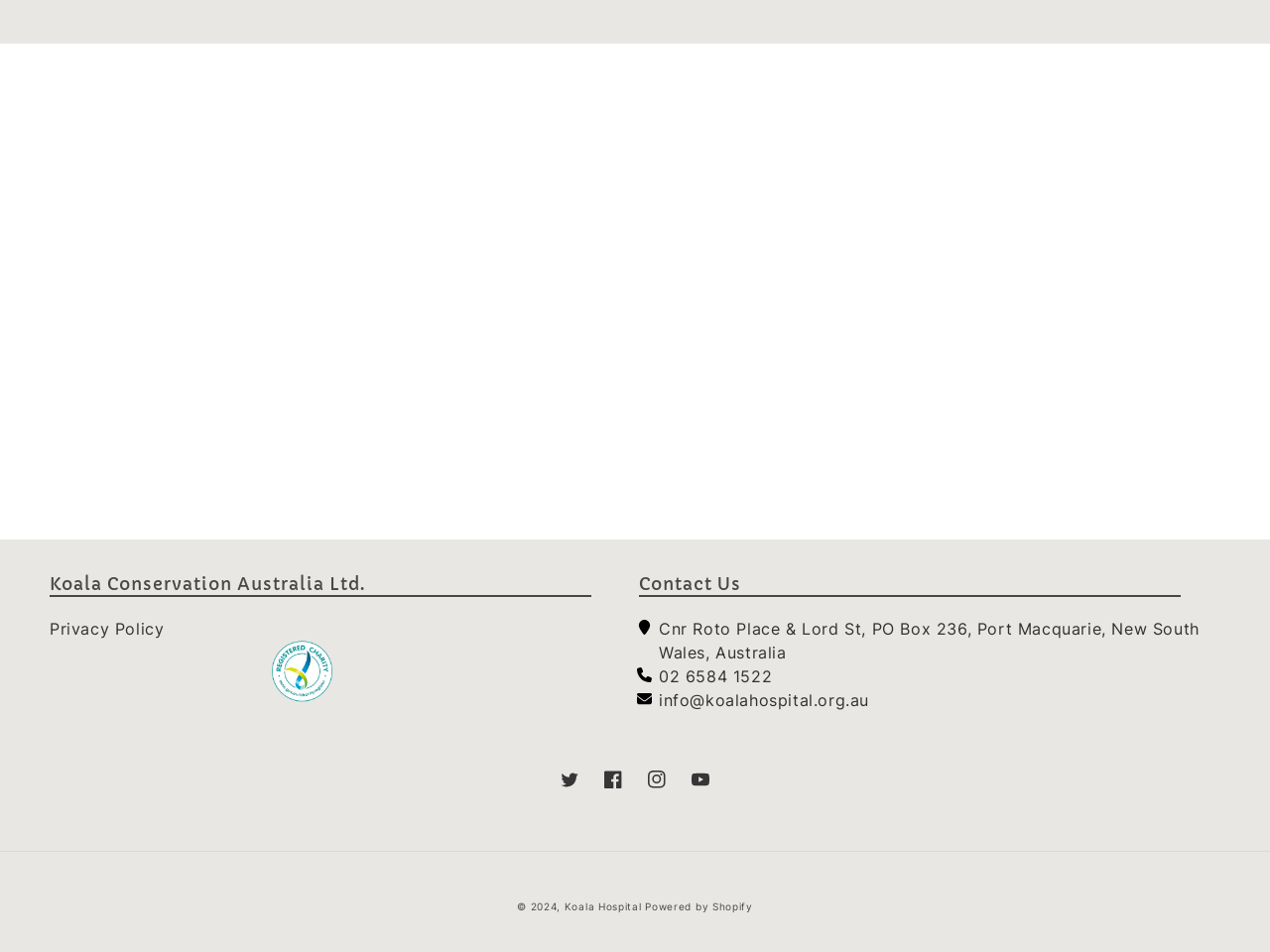Please find the bounding box coordinates of the element that must be clicked to perform the given instruction: "Delete message". The coordinates should be four float numbers from 0 to 1, i.e., [left, top, right, bottom].

None